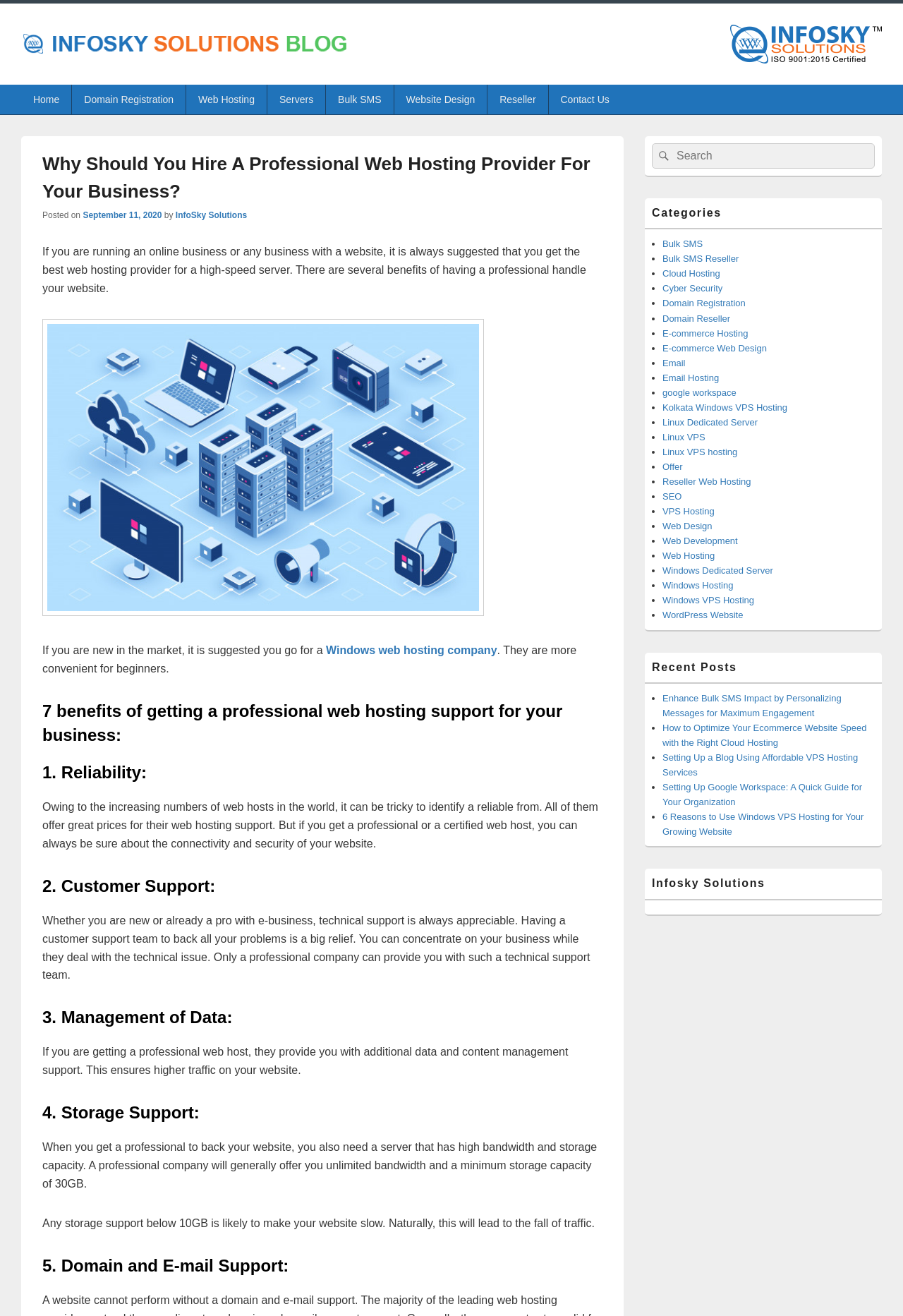Provide your answer in one word or a succinct phrase for the question: 
What is the date of the article?

September 11, 2020